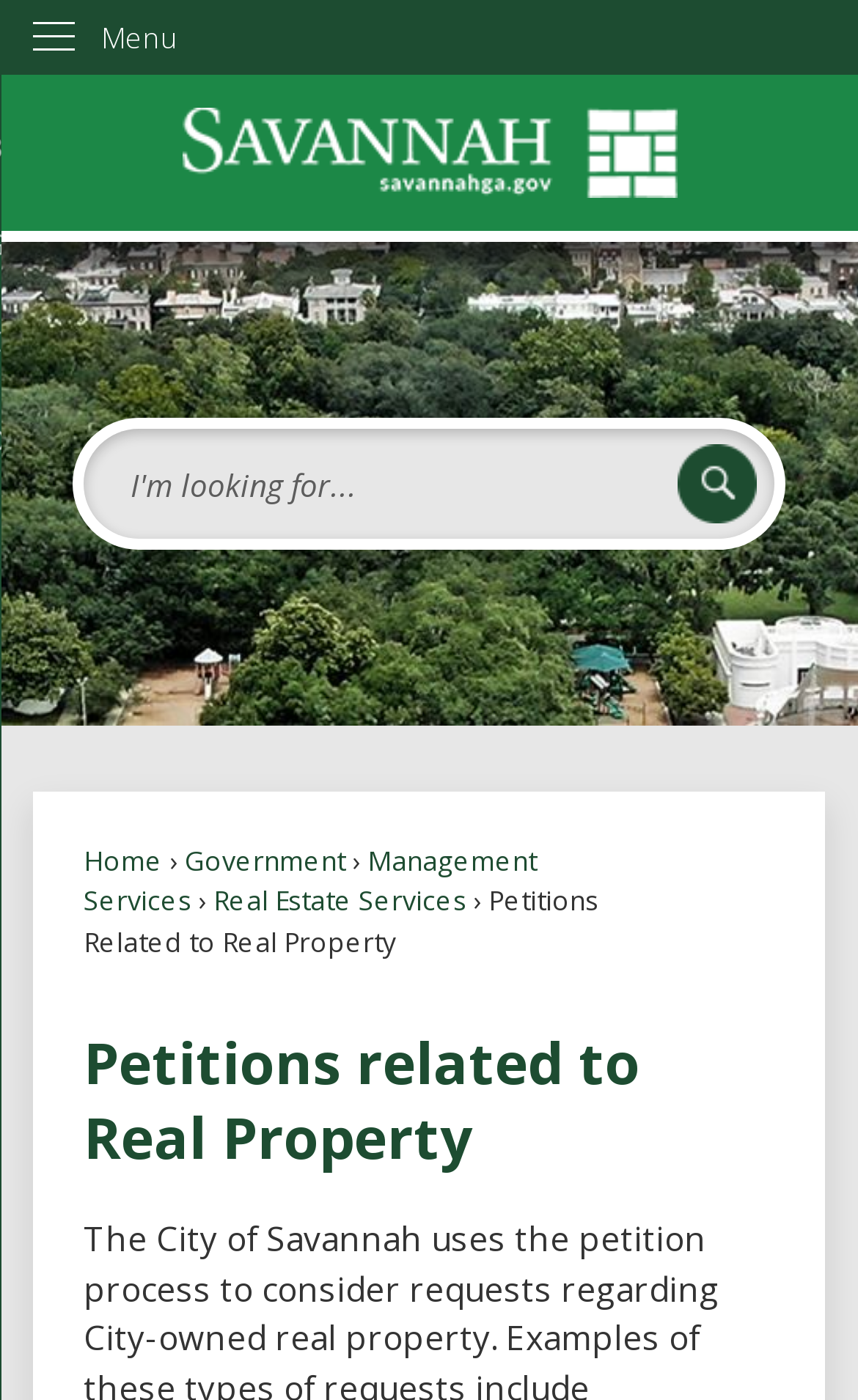What is the orientation of the menu?
Offer a detailed and full explanation in response to the question.

The menu element has a property called 'orientation' which is set to 'vertical'. This suggests that the menu is a vertical menu, rather than a horizontal one. This information can be useful for understanding the layout and structure of the webpage.